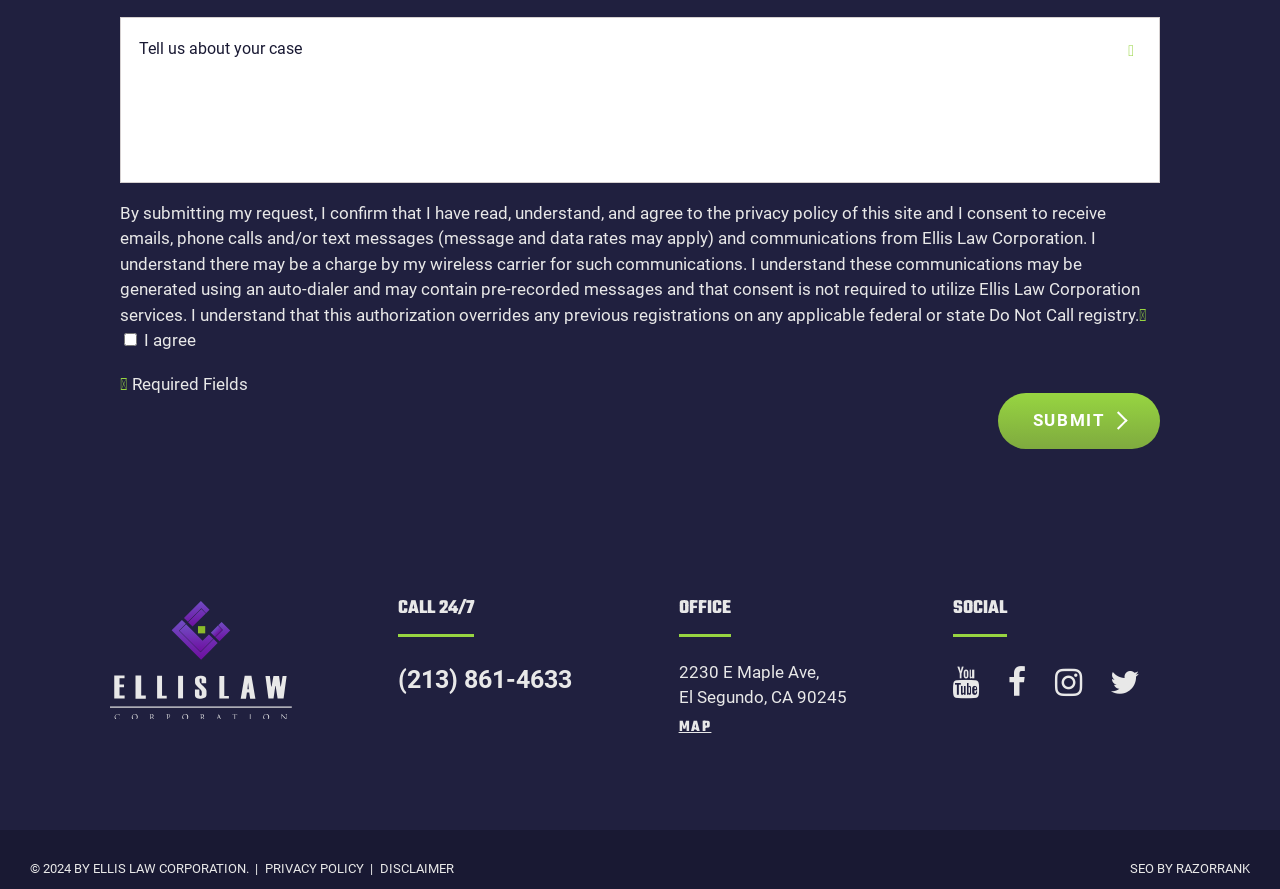Provide the bounding box coordinates for the specified HTML element described in this description: "name="input_13"". The coordinates should be four float numbers ranging from 0 to 1, in the format [left, top, right, bottom].

[0.095, 0.02, 0.905, 0.204]